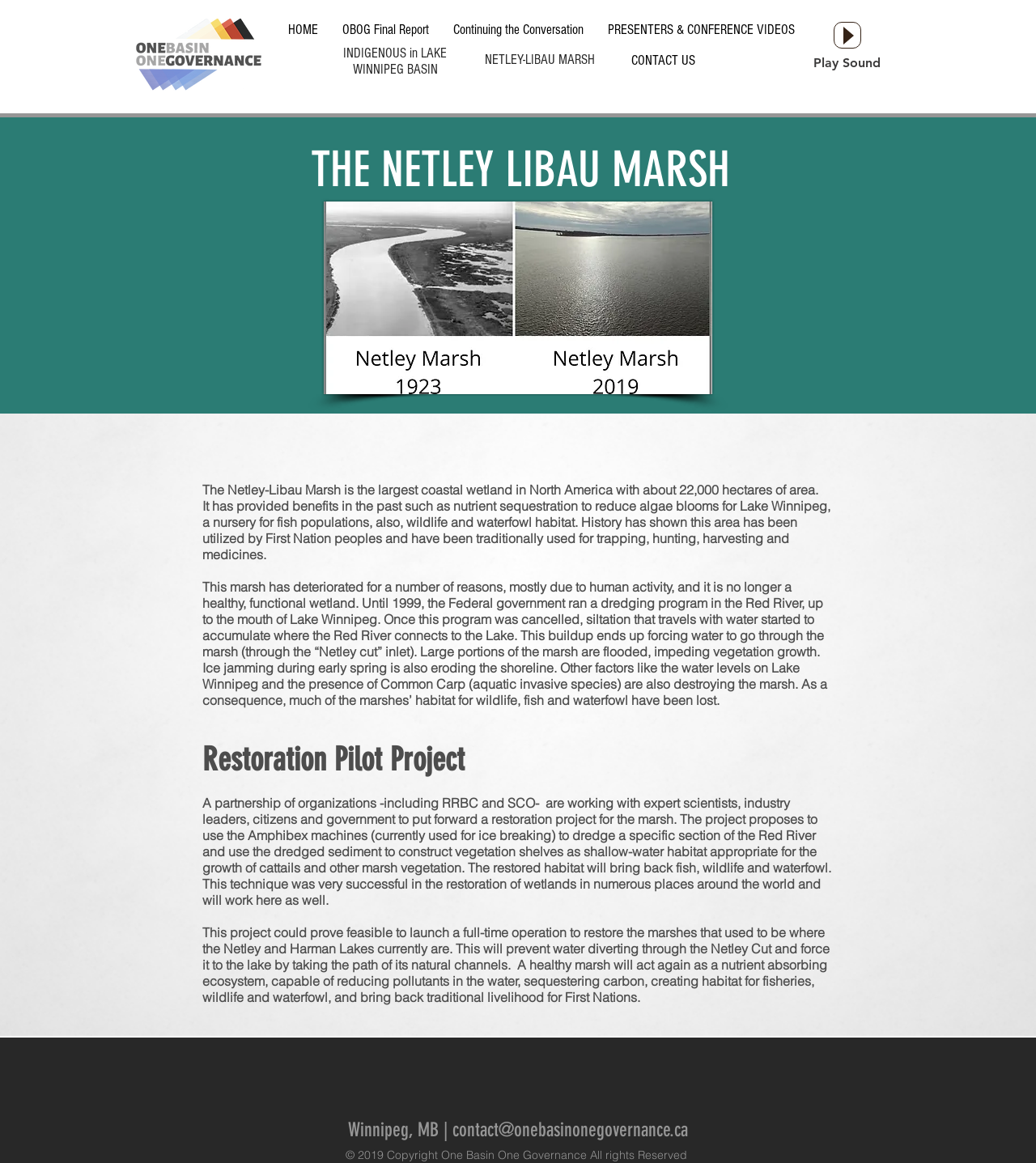Determine the bounding box coordinates of the clickable region to follow the instruction: "Play the audio".

[0.805, 0.019, 0.83, 0.041]